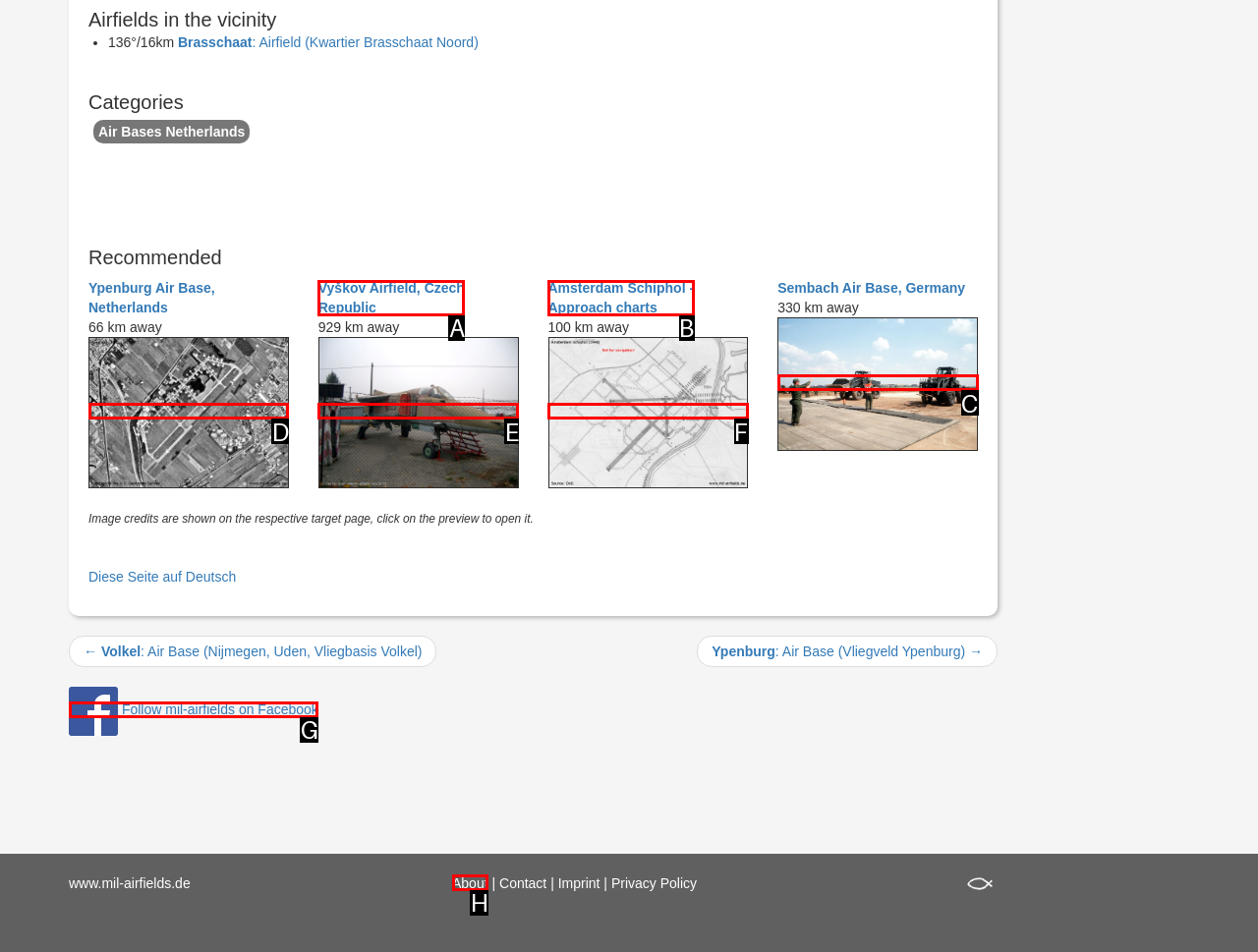Determine the HTML element that best aligns with the description: alt="Amsterdam Schiphol Airport, map 1948"
Answer with the appropriate letter from the listed options.

F